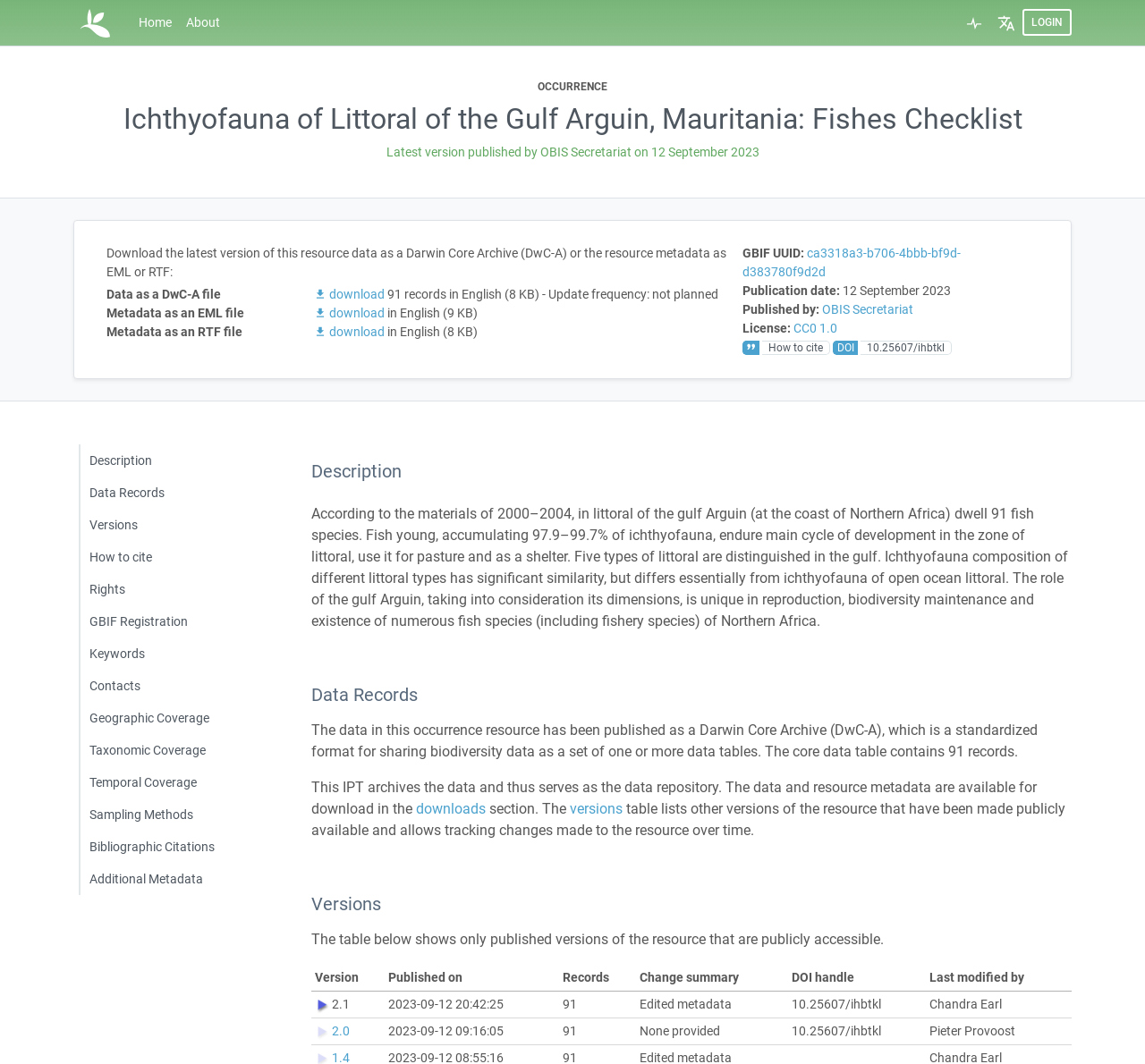Show the bounding box coordinates of the element that should be clicked to complete the task: "View the 'Description' section".

[0.069, 0.418, 0.235, 0.448]